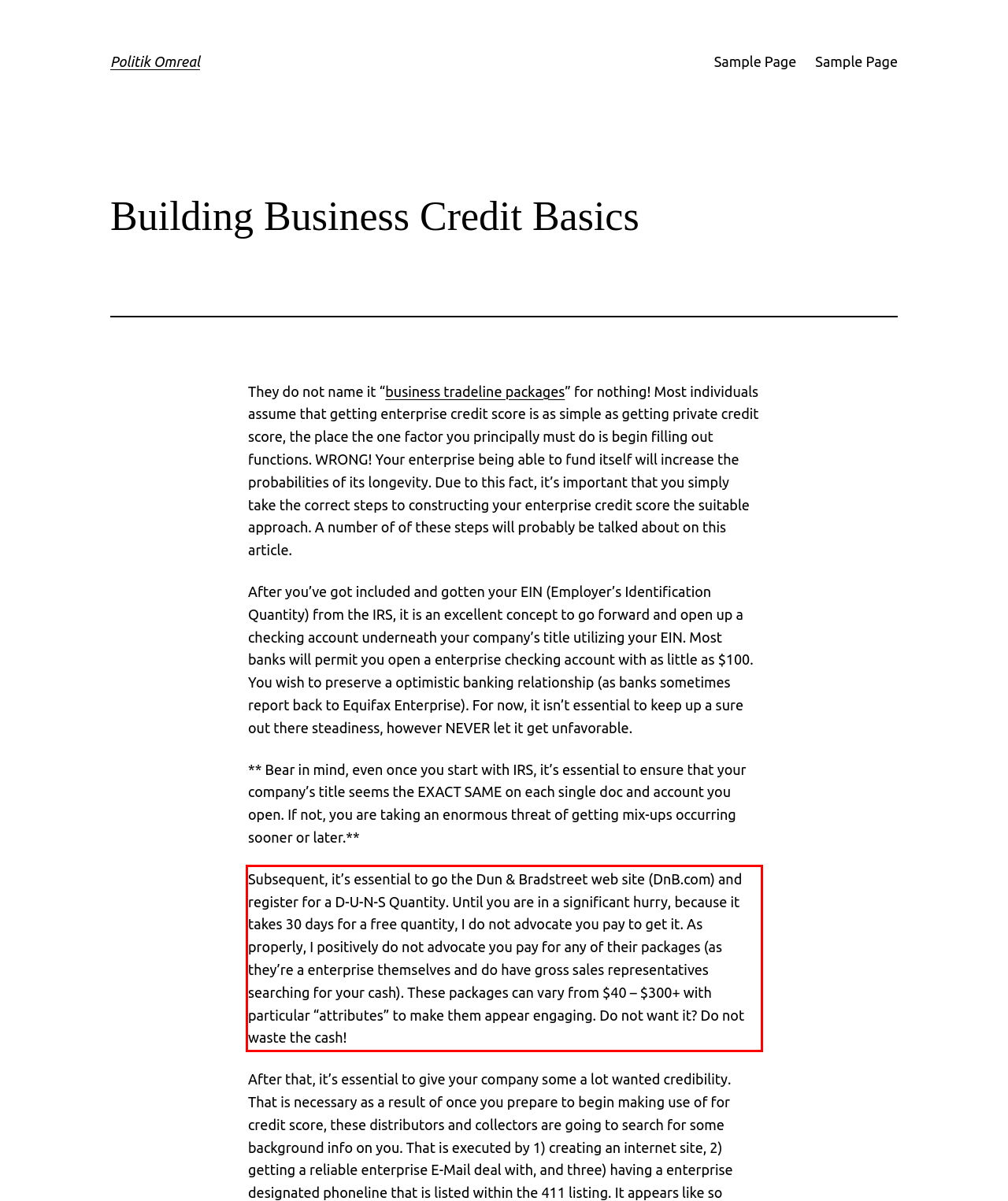Please look at the screenshot provided and find the red bounding box. Extract the text content contained within this bounding box.

Subsequent, it’s essential to go the Dun & Bradstreet web site (DnB.com) and register for a D-U-N-S Quantity. Until you are in a significant hurry, because it takes 30 days for a free quantity, I do not advocate you pay to get it. As properly, I positively do not advocate you pay for any of their packages (as they’re a enterprise themselves and do have gross sales representatives searching for your cash). These packages can vary from $40 – $300+ with particular “attributes” to make them appear engaging. Do not want it? Do not waste the cash!